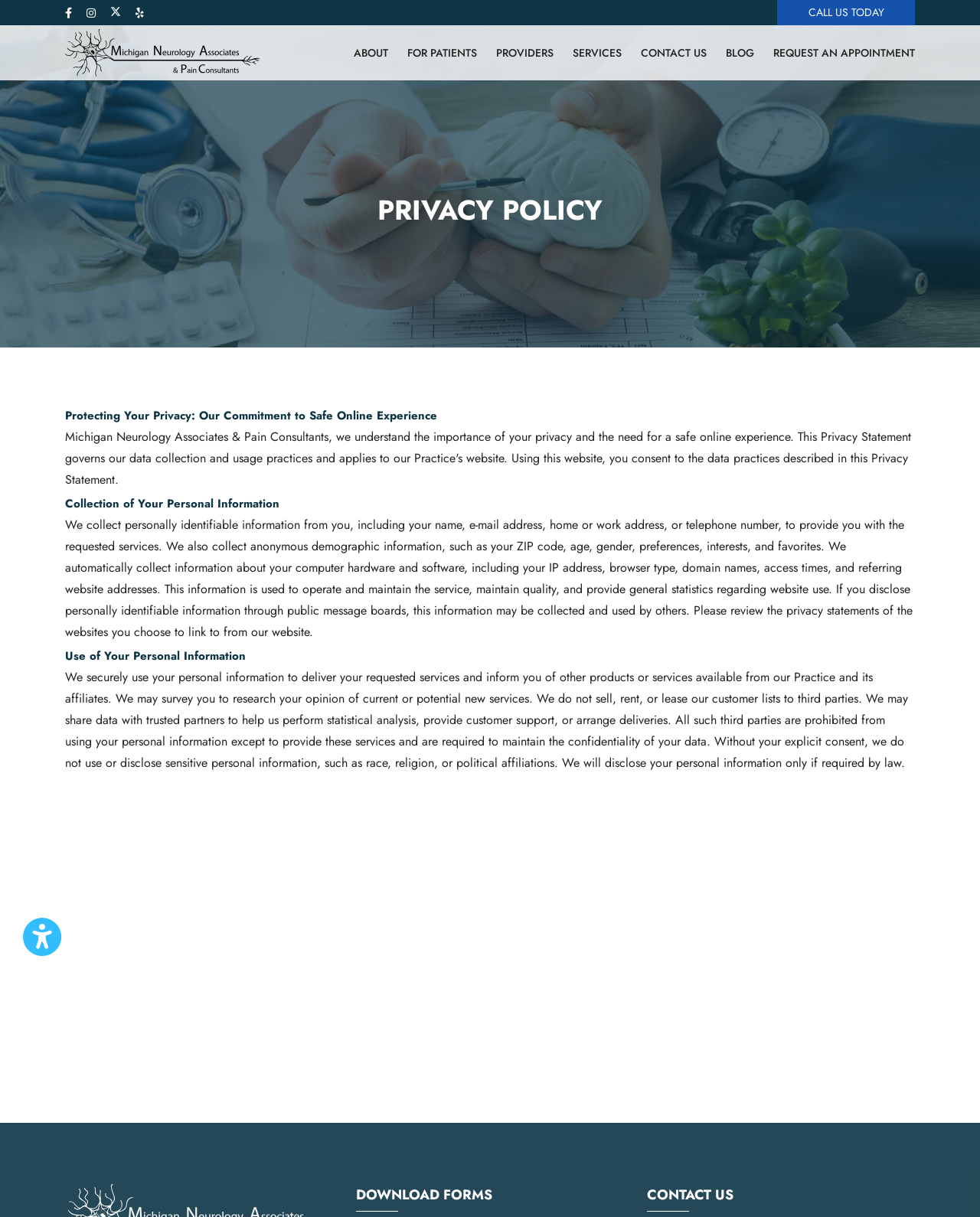Give a concise answer of one word or phrase to the question: 
What is the purpose of collecting personal information?

To provide services and inform about products